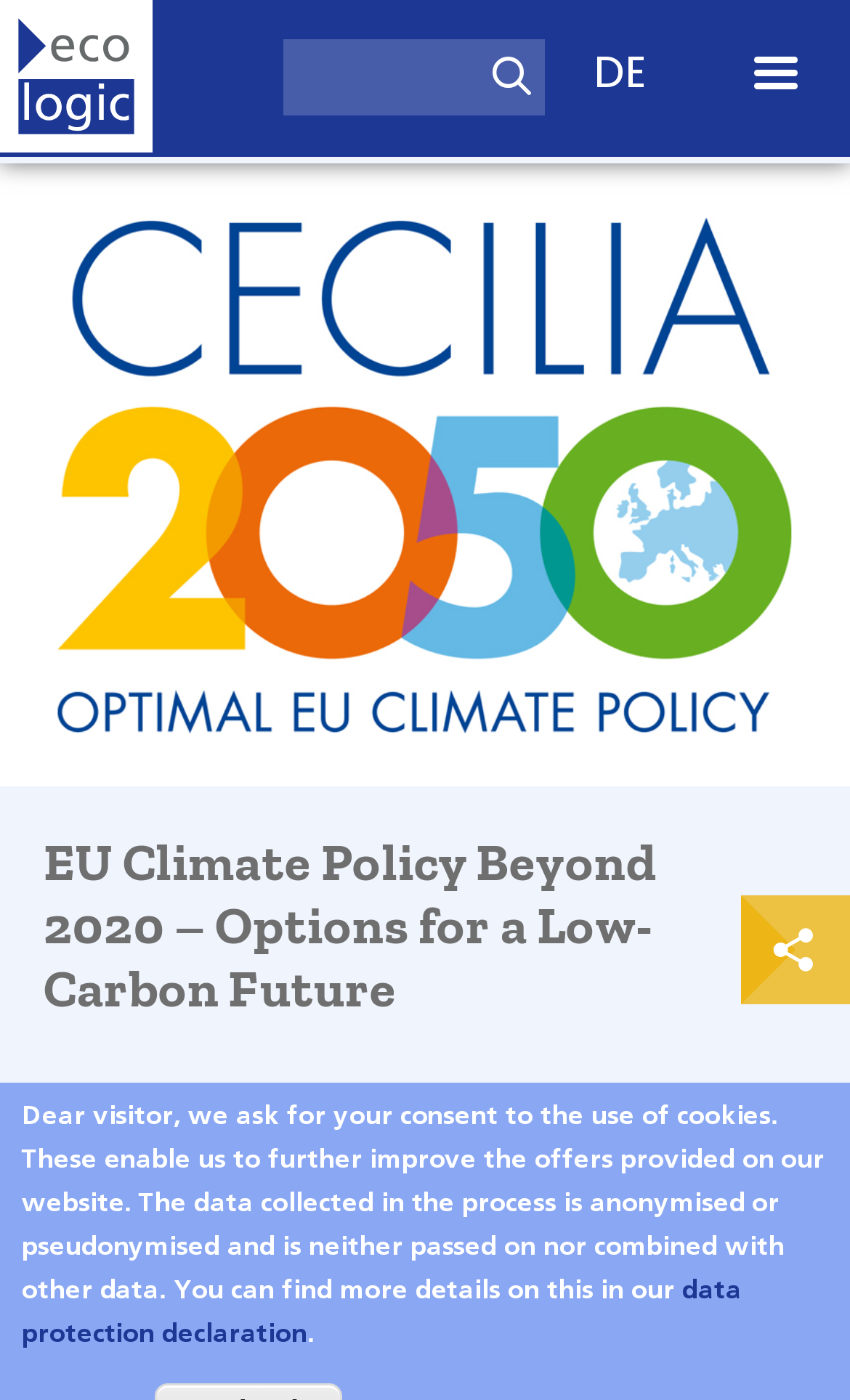Using the information in the image, give a detailed answer to the following question: What is the date of the conference?

I found this information by looking at the 'DATE' section under the event description, which specifies the date as 30 June 2015.